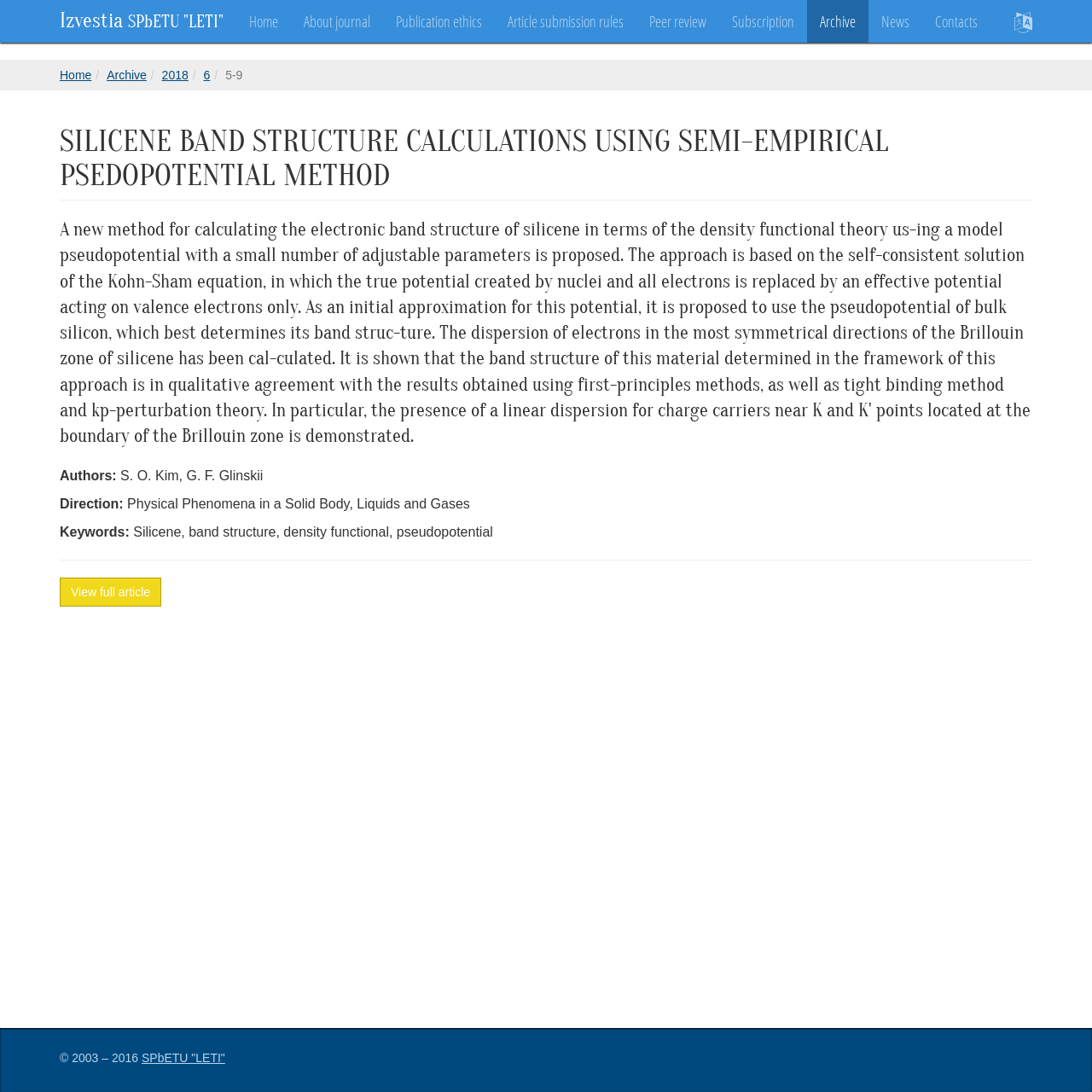What is the name of the journal?
Look at the screenshot and respond with a single word or phrase.

Izvestia SPbETU LETI